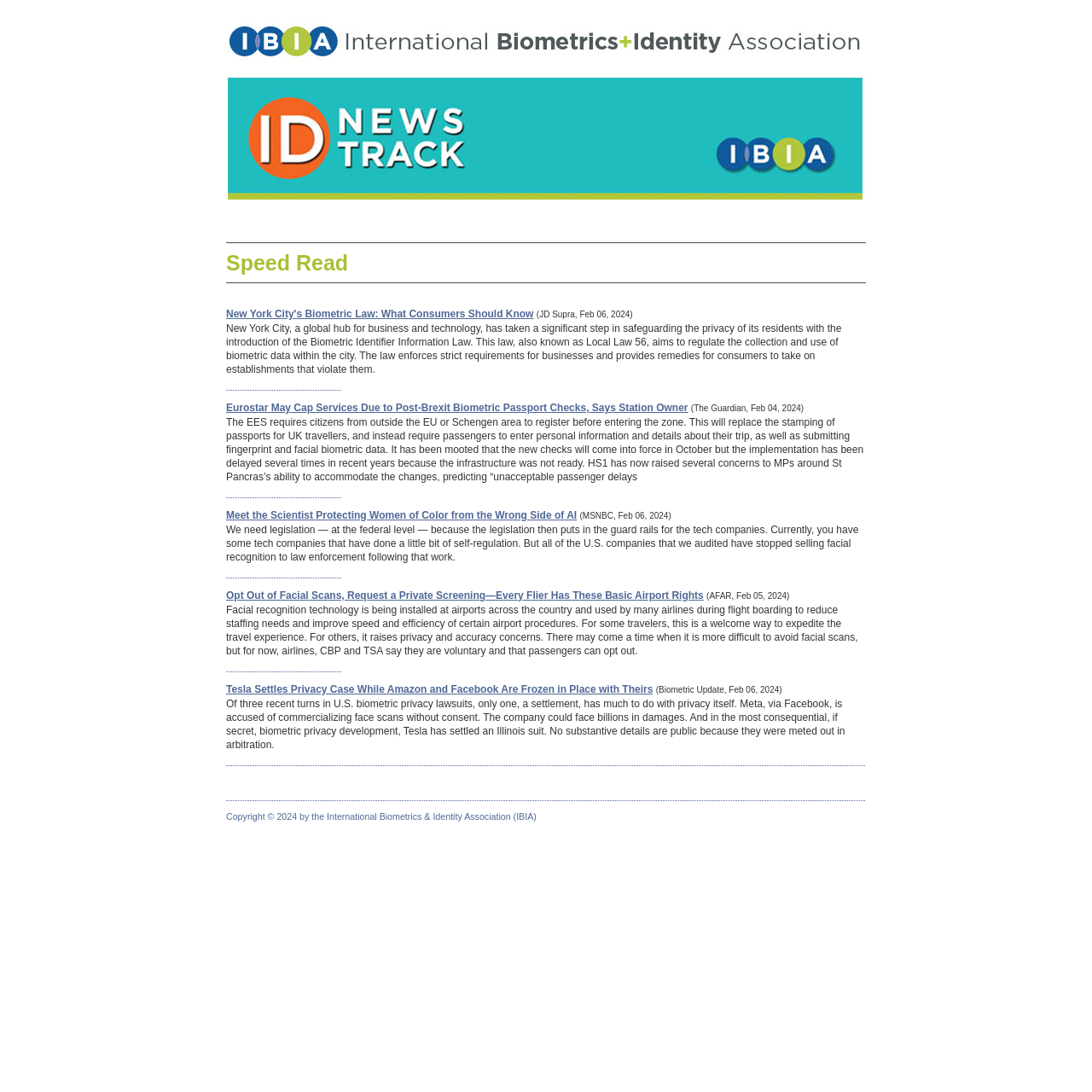Create a detailed summary of all the visual and textual information on the webpage.

The webpage is about the International Biometrics & Identity Association (IBIA) and features a collection of news articles related to biometrics and identity. At the top of the page, there is a logo image, centered and taking up about 60% of the width. Below the logo, there is a section with five columns, each containing a news article. The articles are arranged in a vertical layout, with each article taking up about 20% of the width.

Each article consists of a title, a brief summary, and a link to the original source. The titles are in a larger font size and are underlined, indicating they are clickable links. The summaries are in a smaller font size and provide a brief overview of the article. There are also images scattered throughout the articles, likely representing the sources or related graphics.

The articles are arranged in a specific order, with the first article discussing New York City's Biometric Law, followed by articles about Eurostar's biometric passport checks, a scientist protecting women of color from AI bias, facial recognition technology in airports, and Tesla's settlement of a privacy case. The articles are separated by small gaps, making it easy to distinguish between them.

At the bottom of the page, there is a copyright notice stating that the content is owned by the International Biometrics & Identity Association (IBIA) and is copyrighted in 2024.